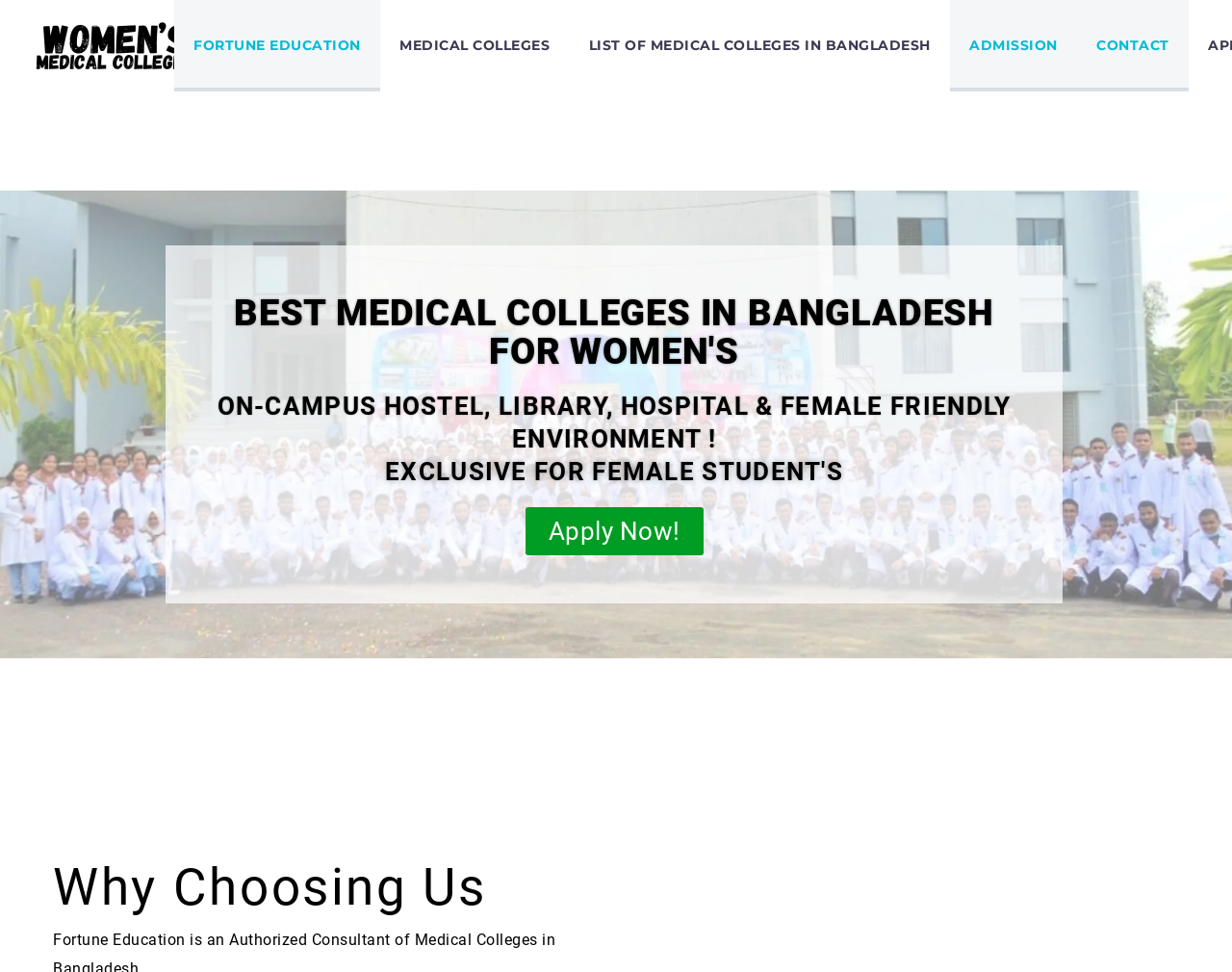Based on the element description "2", predict the bounding box coordinates of the UI element.

None